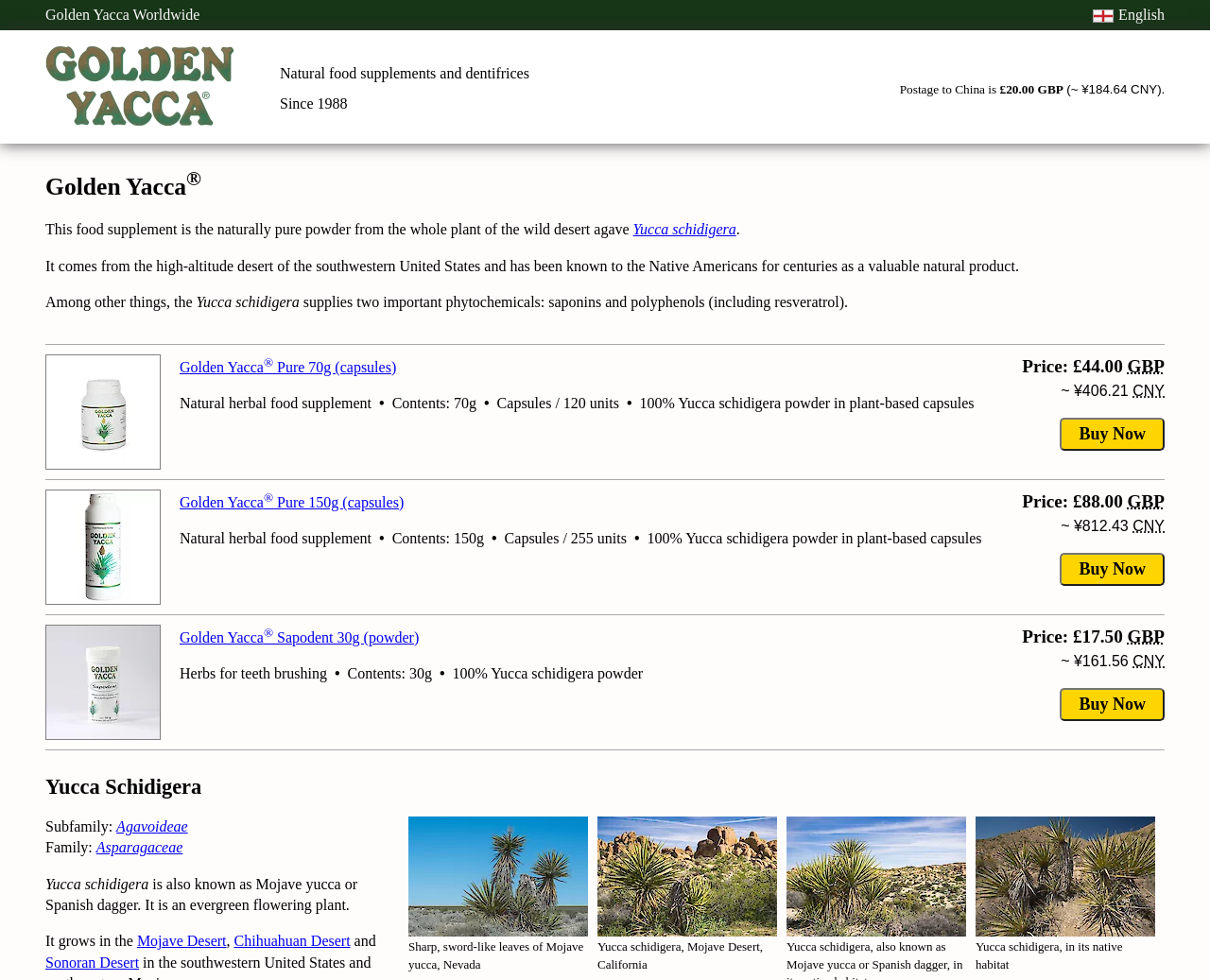Find and specify the bounding box coordinates that correspond to the clickable region for the instruction: "Learn more about Yucca Schidigera".

[0.038, 0.791, 0.962, 0.815]